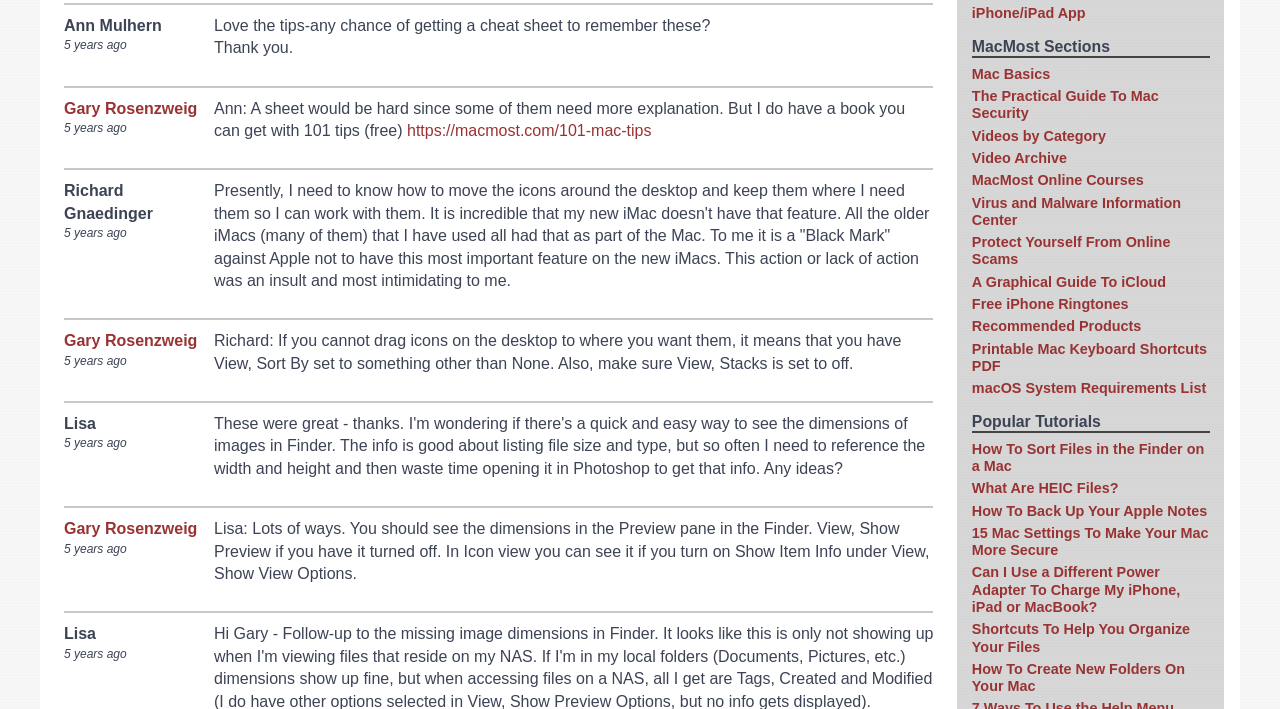Give a short answer to this question using one word or a phrase:
Who is the first person to comment on this webpage?

Ann Mulhern